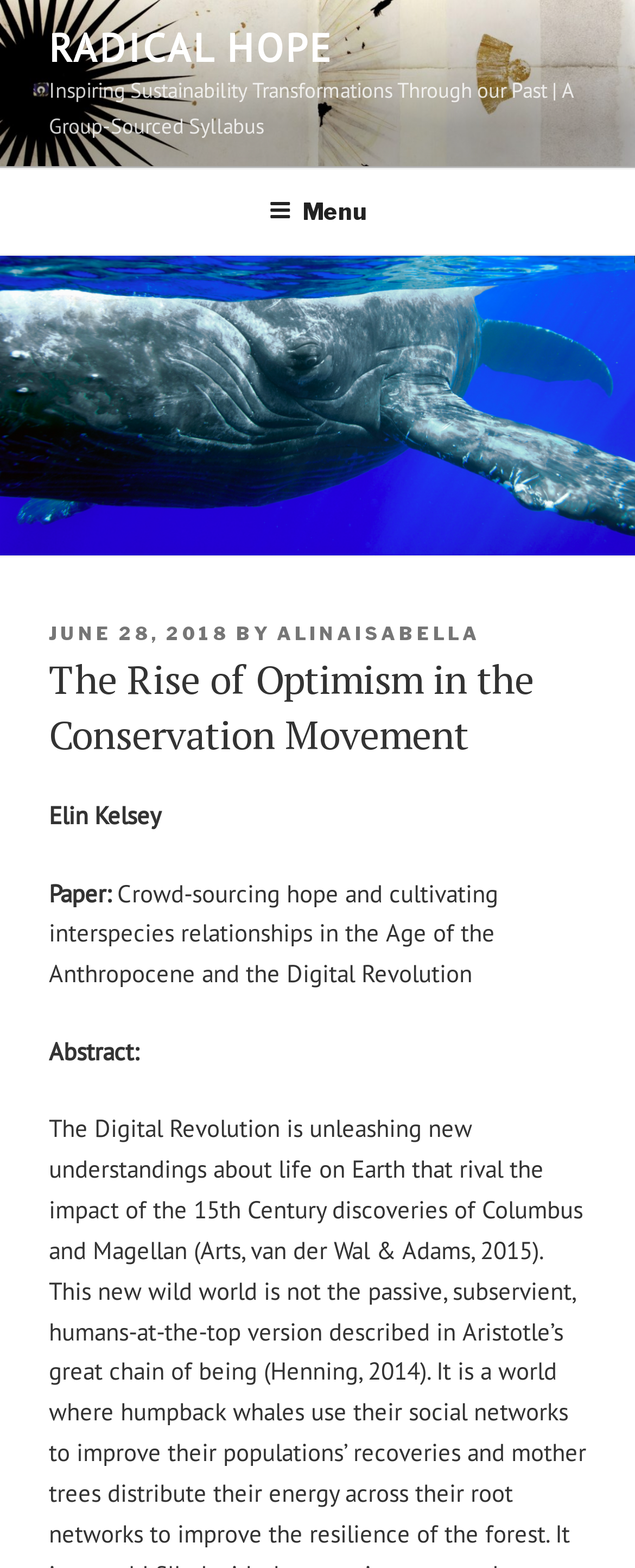Identify the bounding box for the described UI element. Provide the coordinates in (top-left x, top-left y, bottom-right x, bottom-right y) format with values ranging from 0 to 1: June 28, 2018

[0.077, 0.397, 0.362, 0.411]